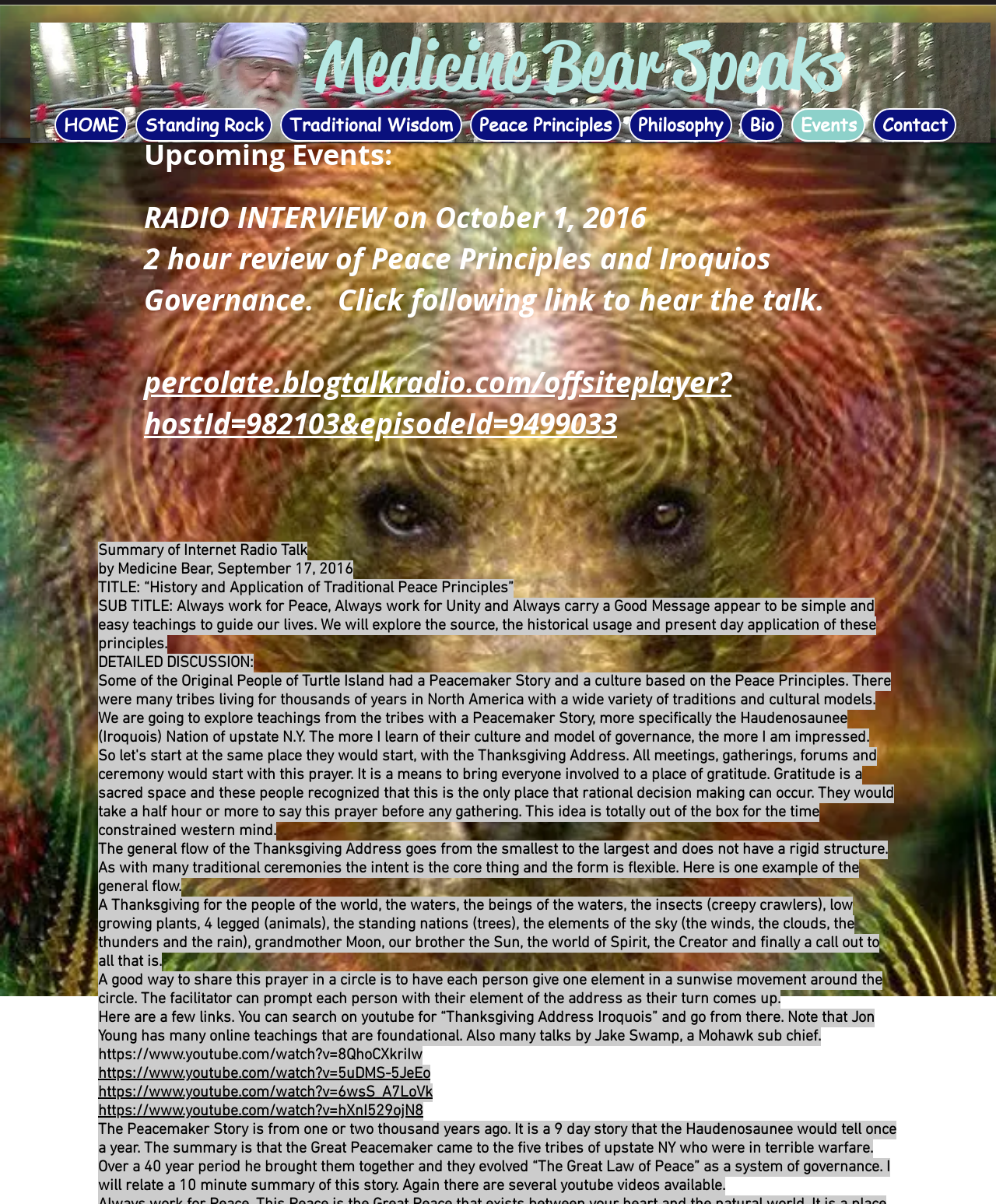What is the name of the speaker?
Based on the image, give a concise answer in the form of a single word or short phrase.

Medicine Bear